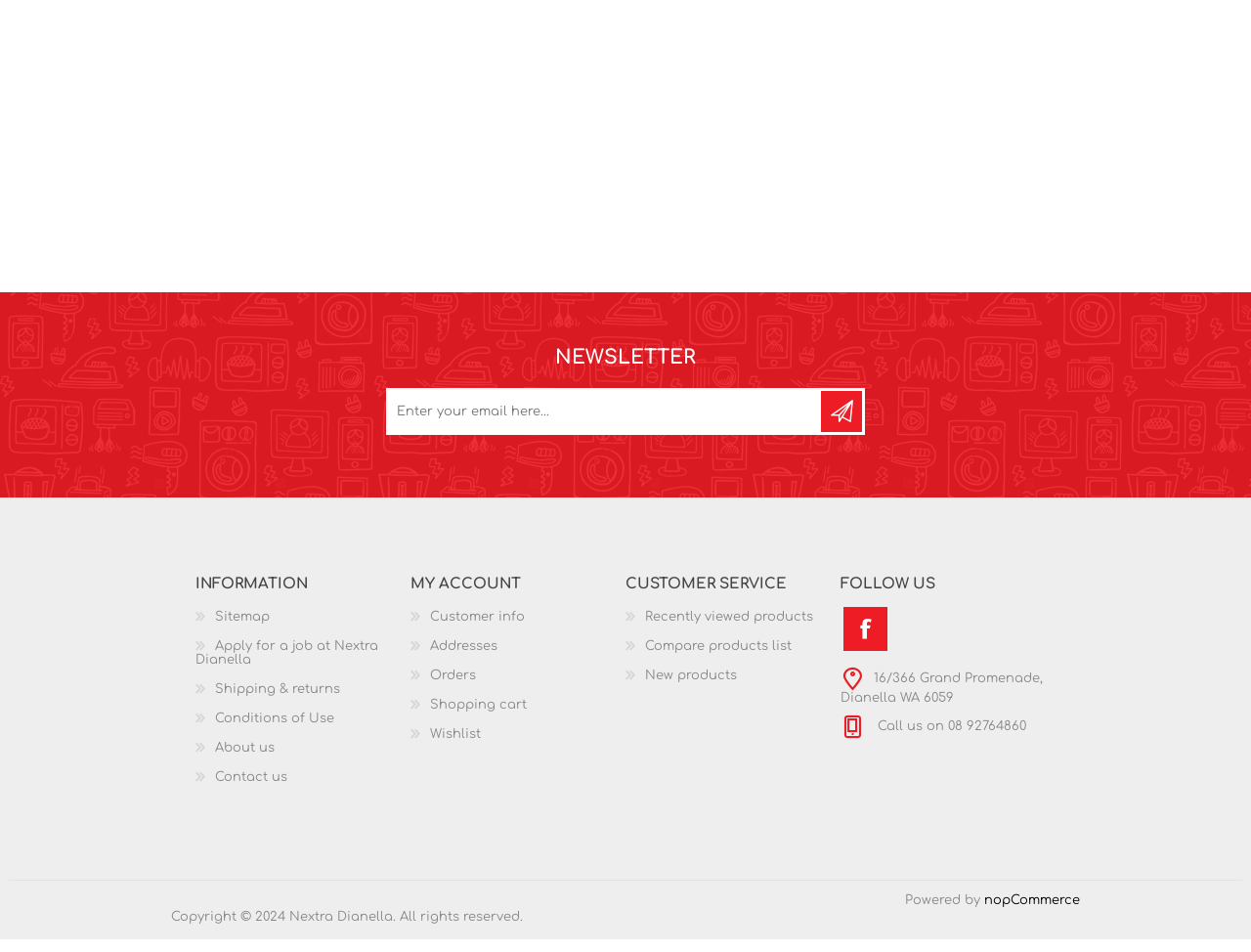Find the bounding box coordinates for the element that must be clicked to complete the instruction: "View sitemap". The coordinates should be four float numbers between 0 and 1, indicated as [left, top, right, bottom].

[0.172, 0.654, 0.216, 0.669]